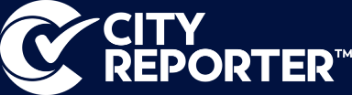What symbol is featured in the CityReporter logo?
Give a one-word or short-phrase answer derived from the screenshot.

Checkmark